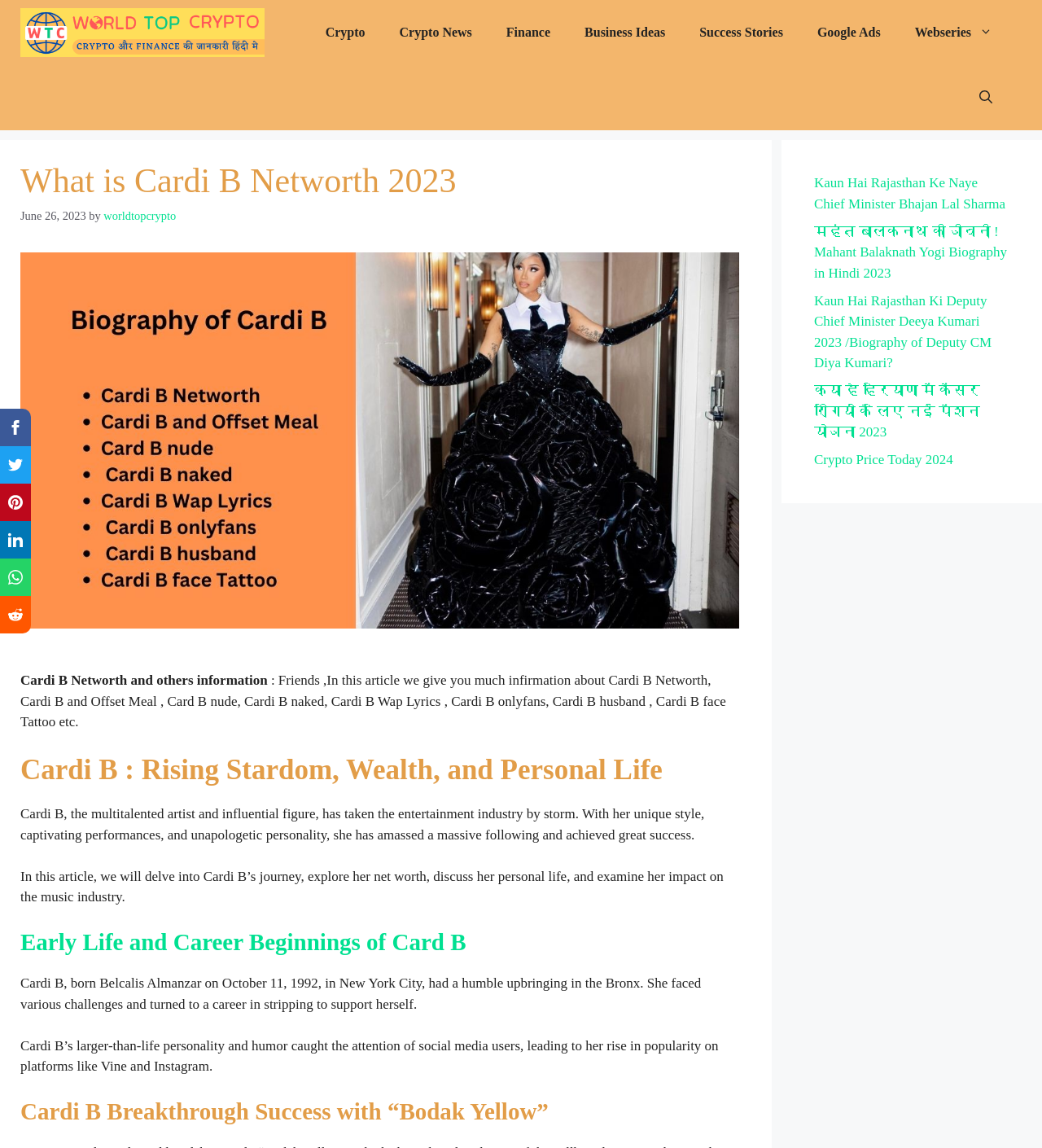Extract the main title from the webpage and generate its text.

What is Cardi B Networth 2023